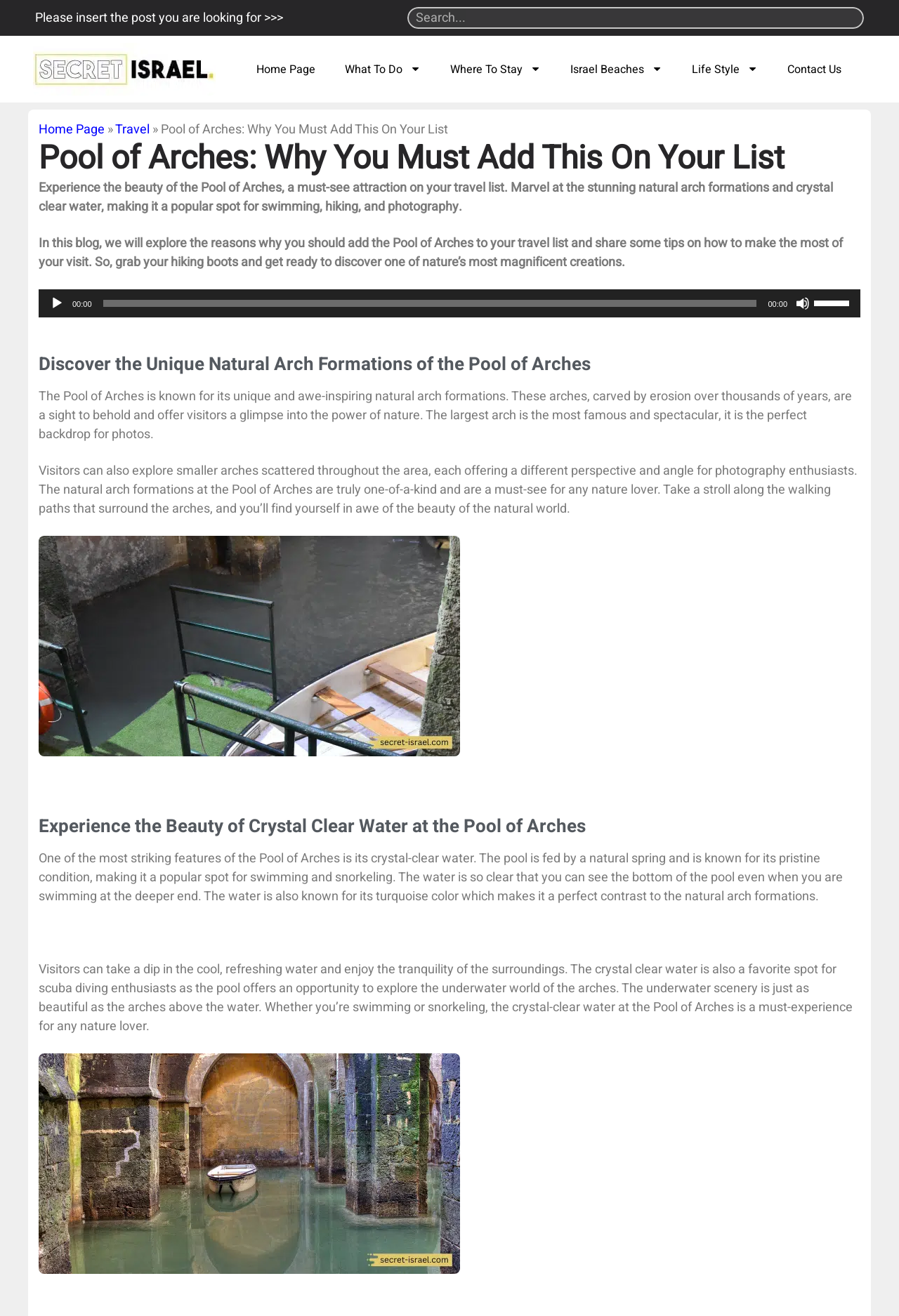Give a short answer using one word or phrase for the question:
What is the color of the water at the Pool of Arches?

Turquoise